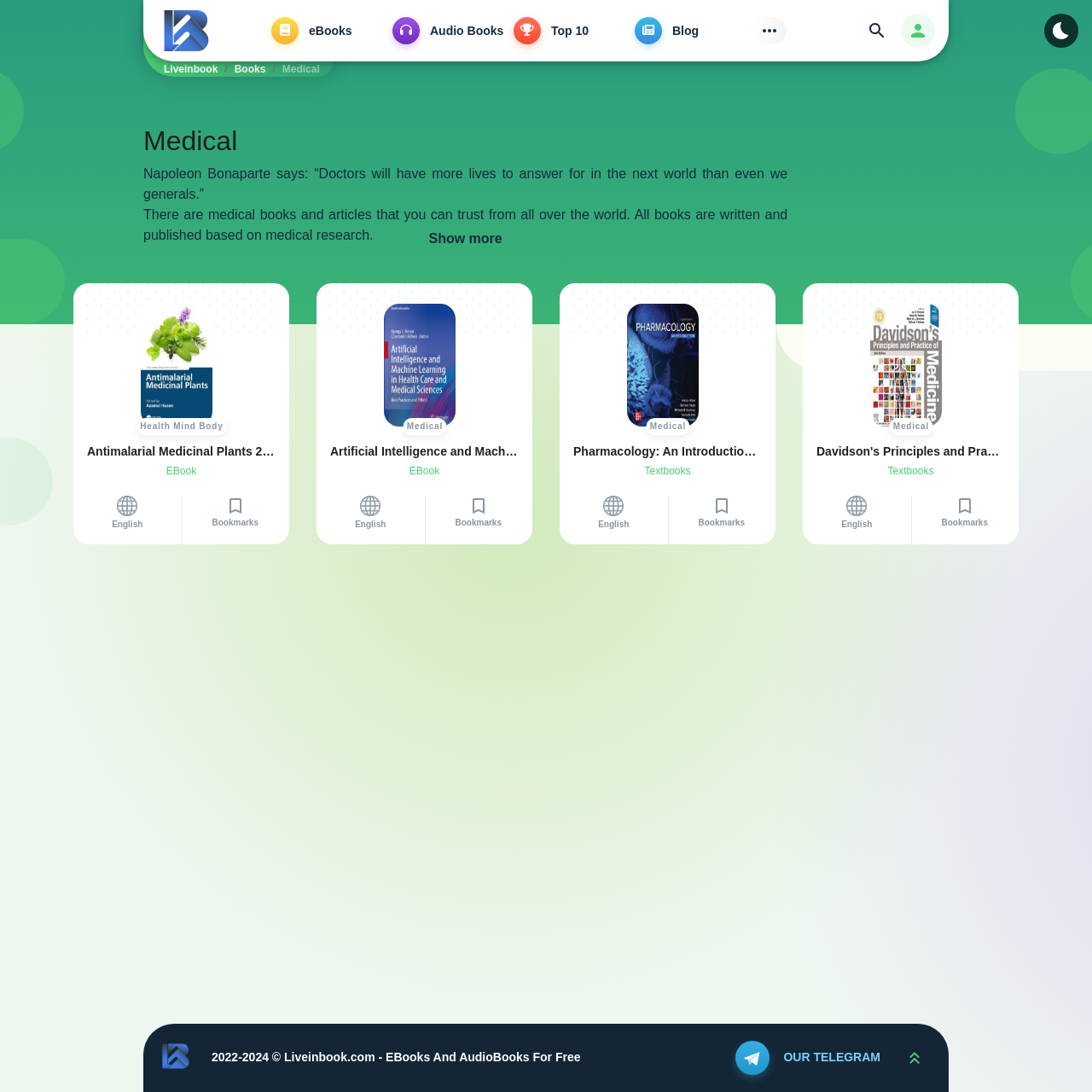Analyze the image and provide a detailed answer to the question: What is the copyright year of the website?

The copyright year of the website is 2022-2024, which is indicated at the bottom of the webpage with the text '2022-2024 © Liveinbook.com - EBooks And AudioBooks For Free'.